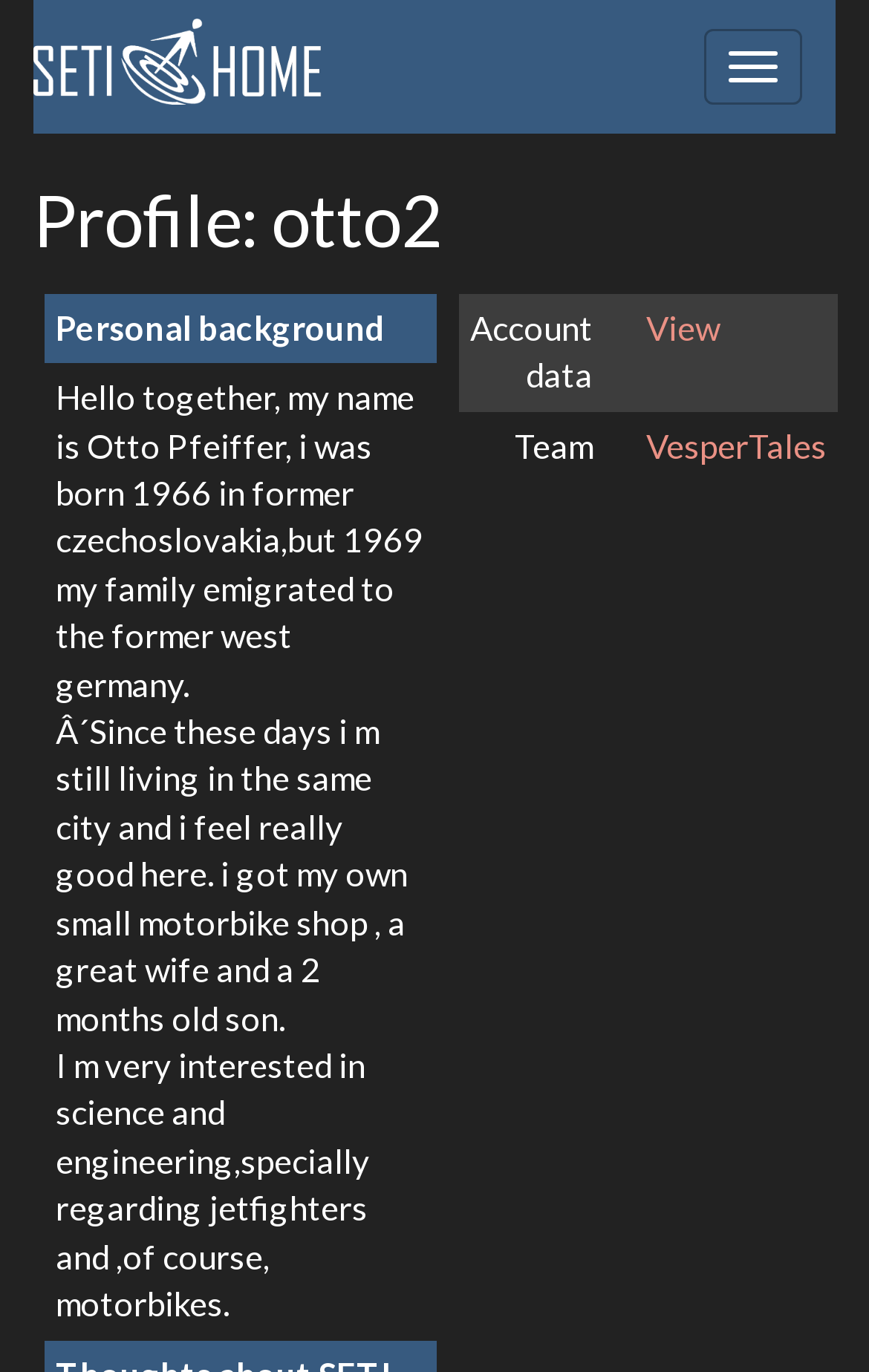What is the name of Otto's team?
Using the image as a reference, answer the question with a short word or phrase.

VesperTales